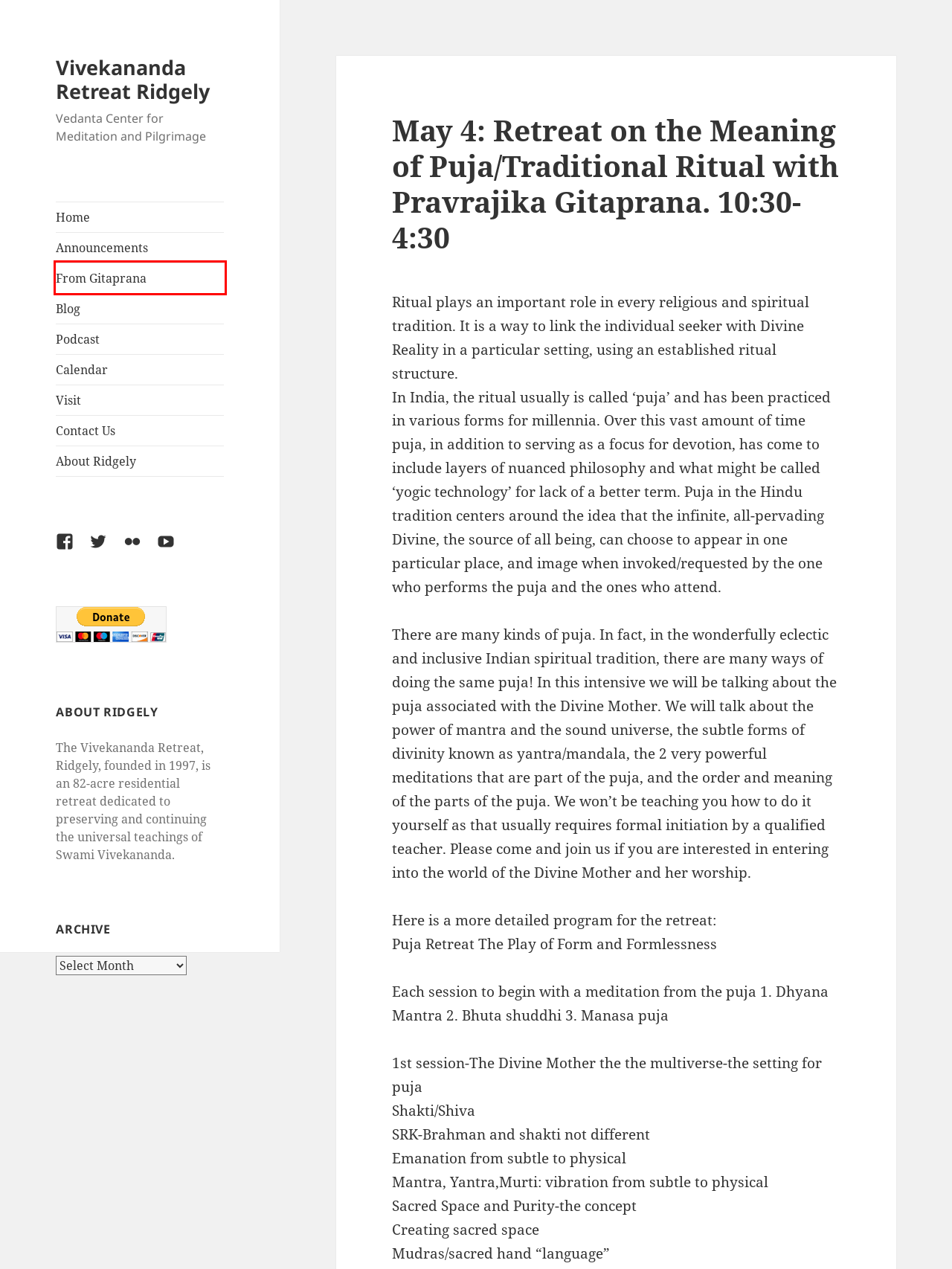Evaluate the webpage screenshot and identify the element within the red bounding box. Select the webpage description that best fits the new webpage after clicking the highlighted element. Here are the candidates:
A. Contact Us – Vivekananda Retreat Ridgely
B. About Ridgely – Vivekananda Retreat Ridgely
C. From Gitaprana – Vivekananda Retreat Ridgely
D. Vivekananda Retreat Ridgely – Vedanta Center for Meditation and Pilgrimage
E. Calendar – Vivekananda Retreat Ridgely
F. Blog – Vivekananda Retreat Ridgely
G. Visit – Vivekananda Retreat Ridgely
H. Announcements – Vivekananda Retreat Ridgely

C